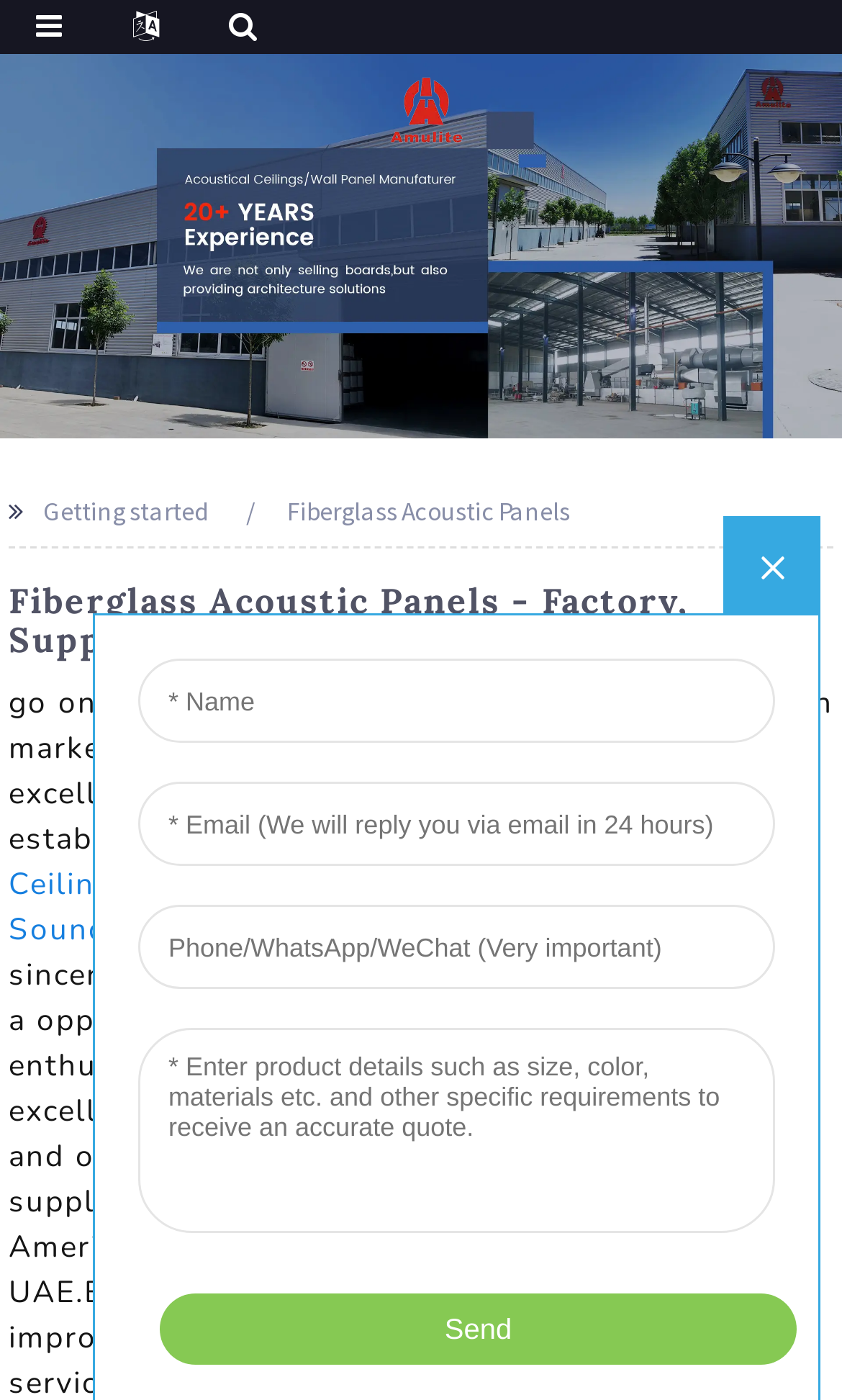Describe every aspect of the webpage in a detailed manner.

The webpage appears to be a manufacturer's website, specifically showcasing their fiberglass acoustic panels. At the top-left corner, there is a logo image with a link to the company's homepage. Below the logo, there is a large banner image that spans the entire width of the page, displaying a product named "AM-1".

On the top-right side, there is a figure element, which may contain an image or graphic, although its content is not specified. 

The main content of the webpage is divided into sections. The first section has a heading that reads "Fiberglass Acoustic Panels - Factory, Suppliers, Manufacturers From China", indicating that the company is a supplier of these products from China. Below the heading, there is a paragraph of text that describes the company's quality assurance process for their fiberglass acoustic panels.

Underneath the paragraph, there are four links to related products or categories, including "Frame Ceiling T Bar", "Nickel Fiber Cement Board", "Soundproof Aoustic Ceilings", and "Acoustic Board". These links are arranged horizontally, with the first and third links positioned on the left side, and the second and fourth links positioned on the right side. A comma separates the third and fourth links.

Overall, the webpage appears to be a product showcase and company introduction page, highlighting the manufacturer's capabilities and products in the field of fiberglass acoustic panels.